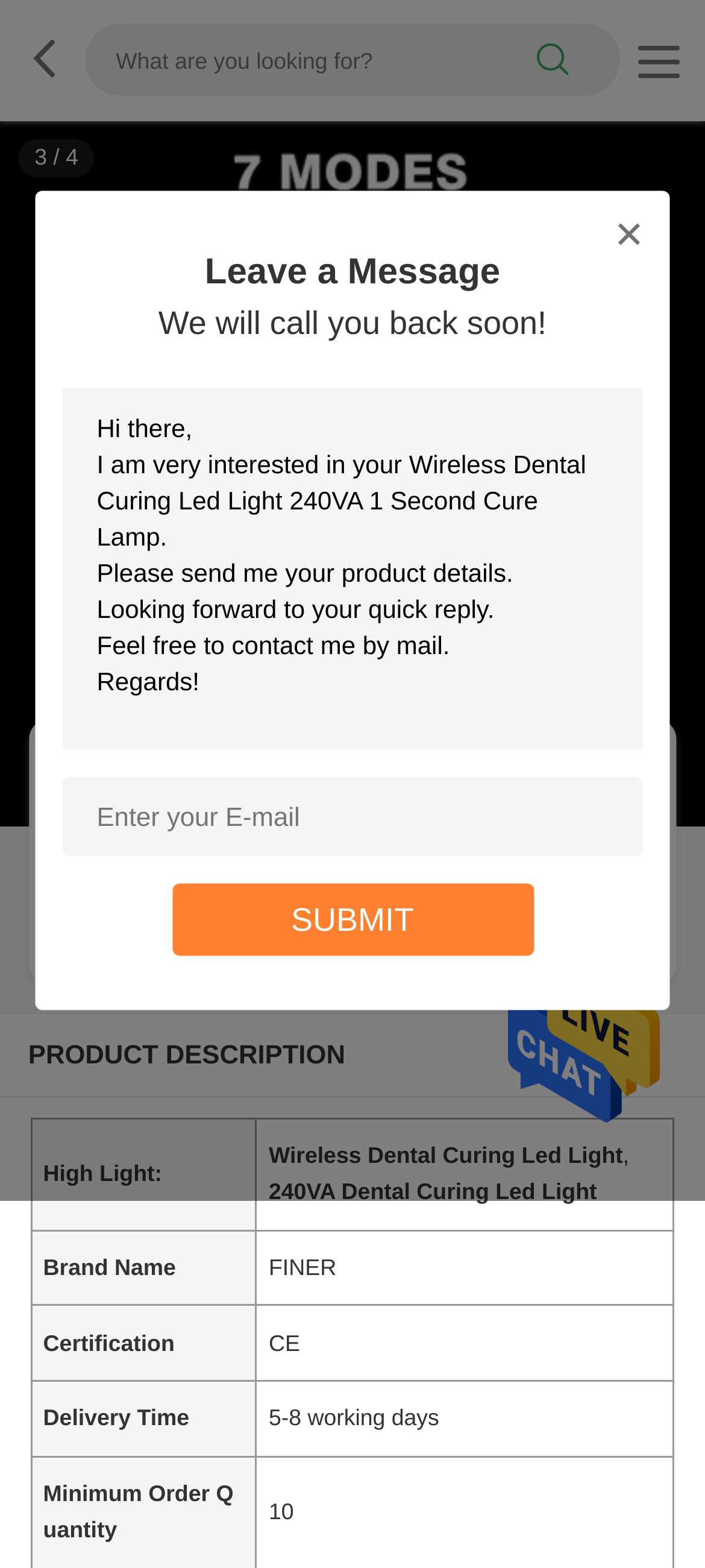Please determine and provide the text content of the webpage's heading.

Wireless Dental Curing Led Light 240VA 1 Second Cure Lamp